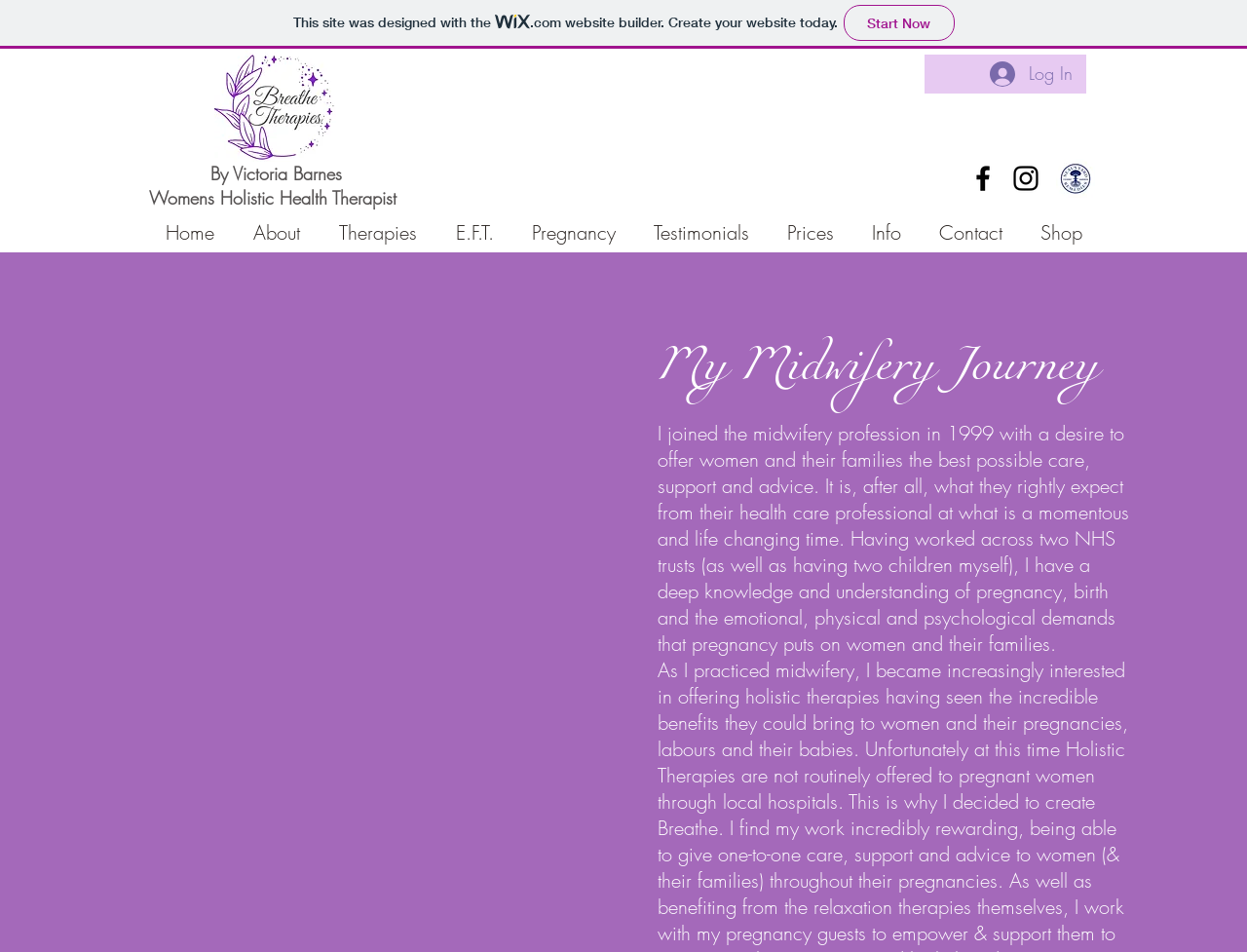Answer the following query concisely with a single word or phrase:
What is the profession of the author?

Midwife